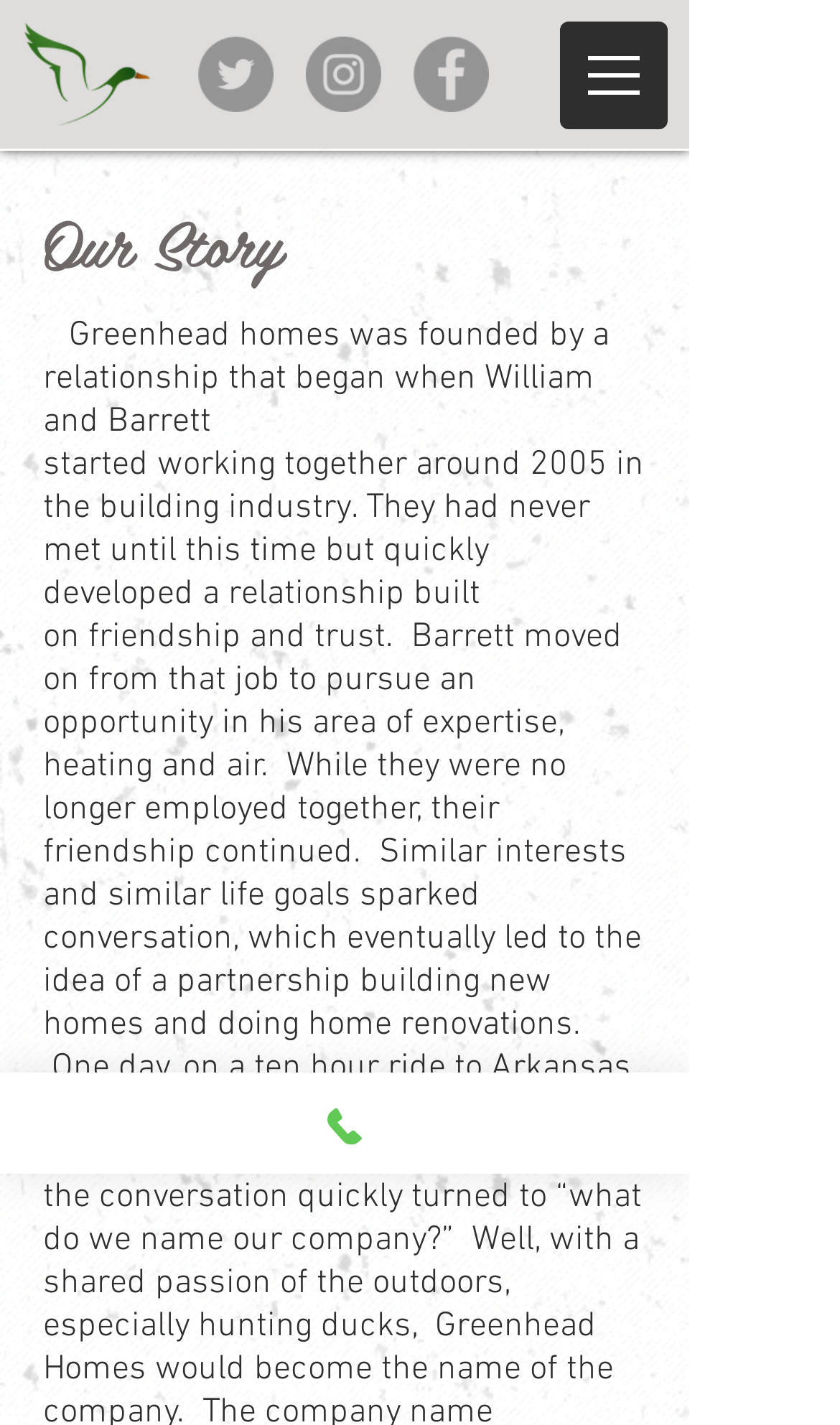What is the name of the company?
Provide a detailed and well-explained answer to the question.

Based on the webpage, I can see that the company name is 'greenheadhomes' as it is part of the root element 'OUR STORY | greenheadhomes'.